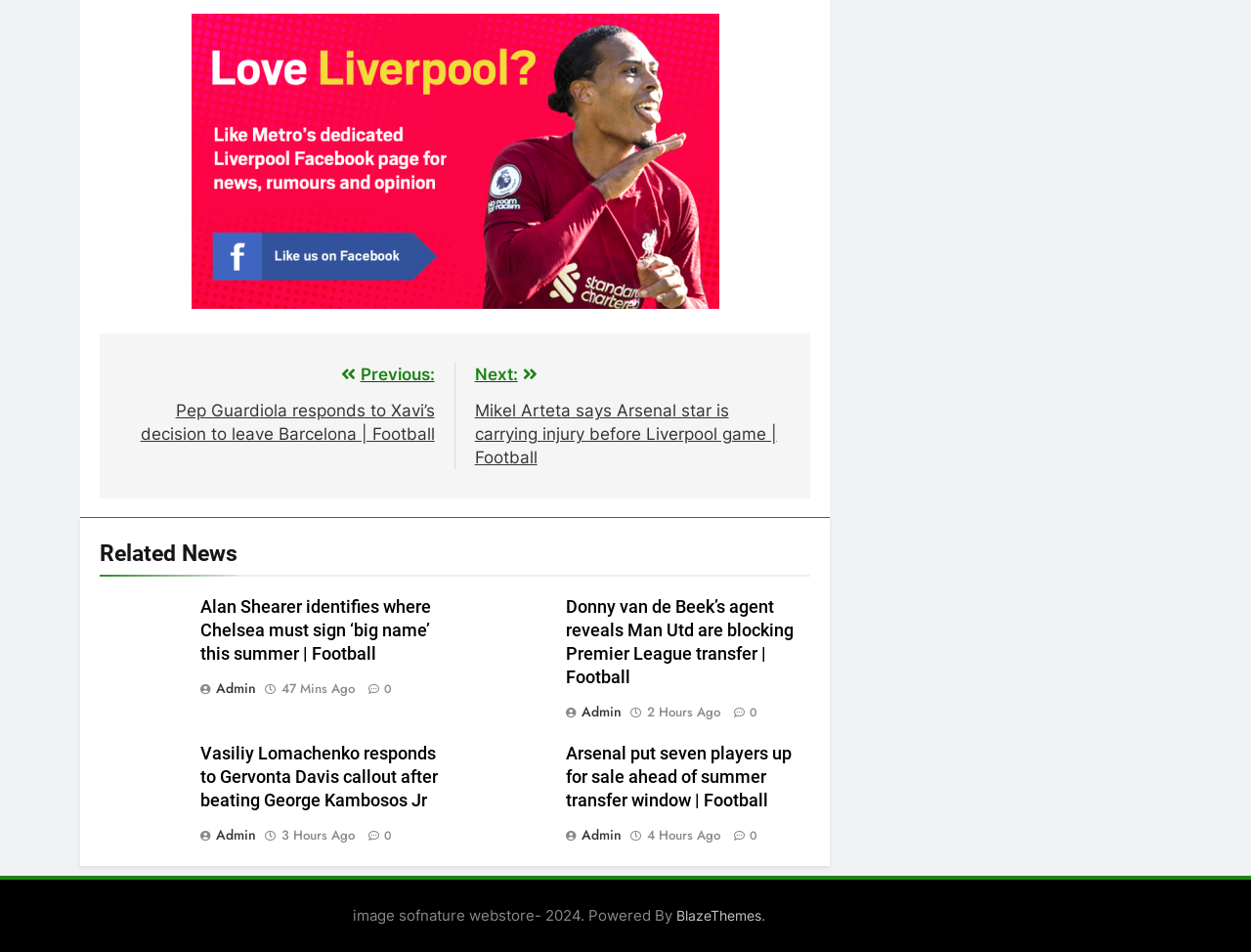Provide a single word or phrase answer to the question: 
What is the topic of the article with the heading 'Alan Shearer identifies where Chelsea must sign ‘big name’ this summer | Football'?

Football